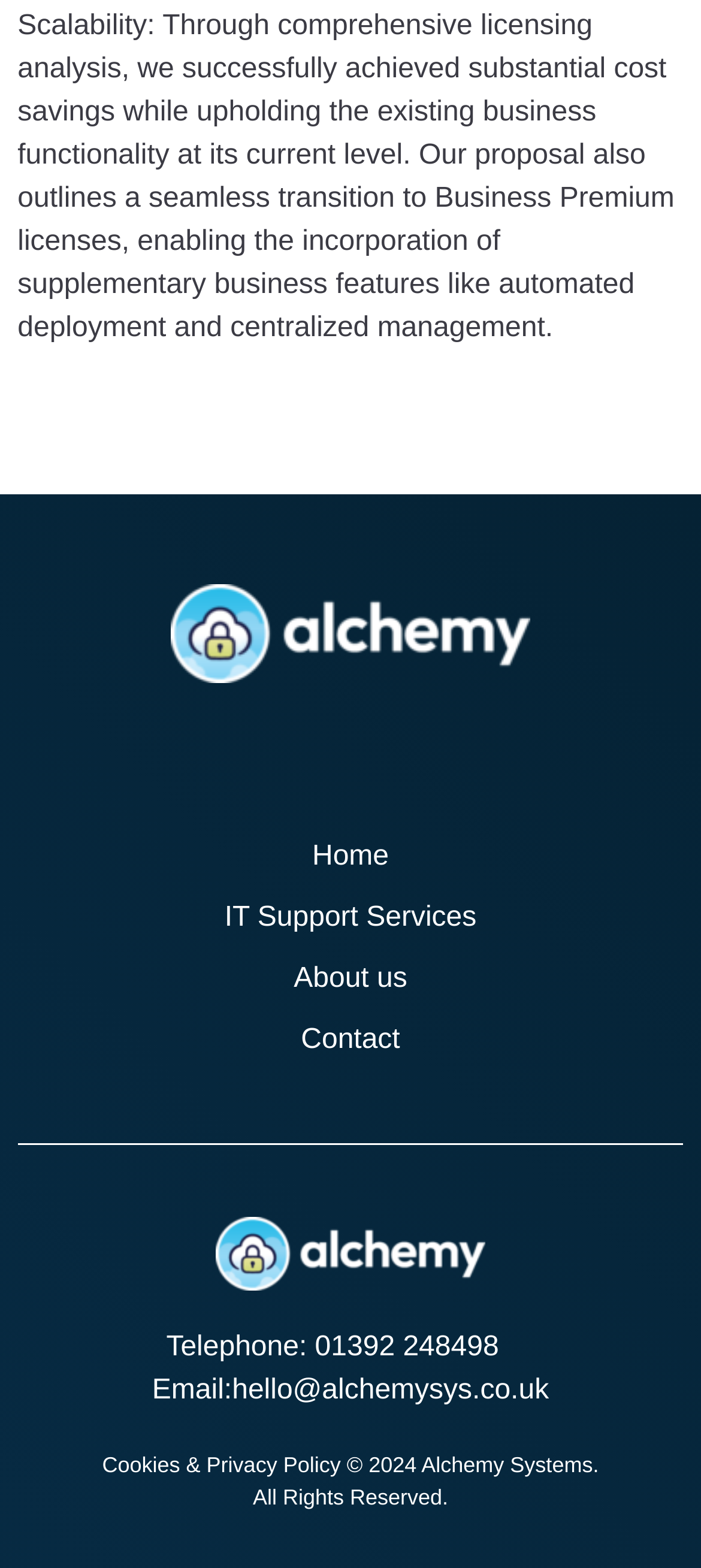How can you contact the company?
Please provide a comprehensive answer based on the visual information in the image.

I found the contact information by looking at the links at the bottom of the page, which include 'Telephone: 01392 248498' and 'Email:hello@alchemysys.co.uk'.